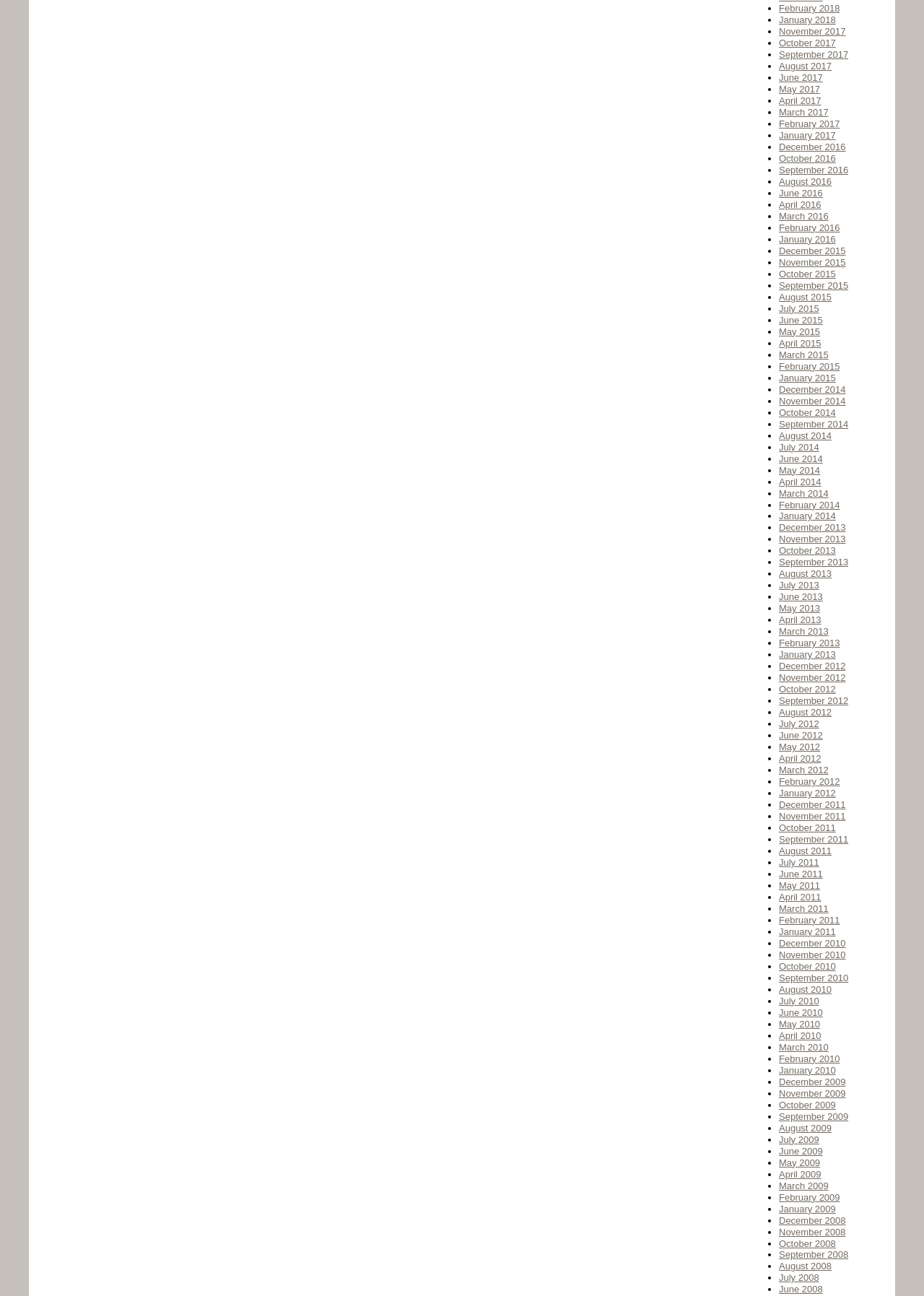Please identify the bounding box coordinates of the area I need to click to accomplish the following instruction: "Browse November 2015".

[0.843, 0.198, 0.915, 0.207]